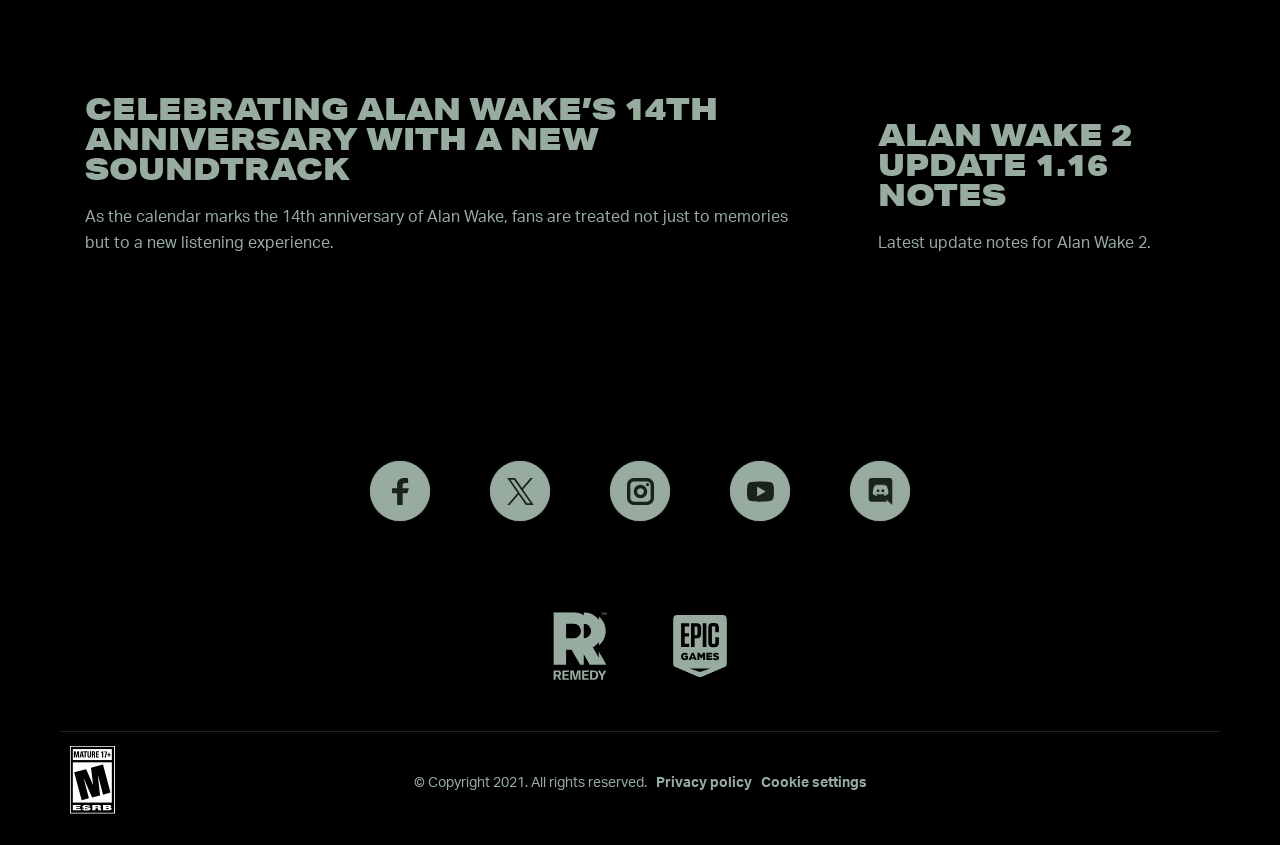Pinpoint the bounding box coordinates for the area that should be clicked to perform the following instruction: "Visit us on twitter".

[0.383, 0.546, 0.43, 0.617]